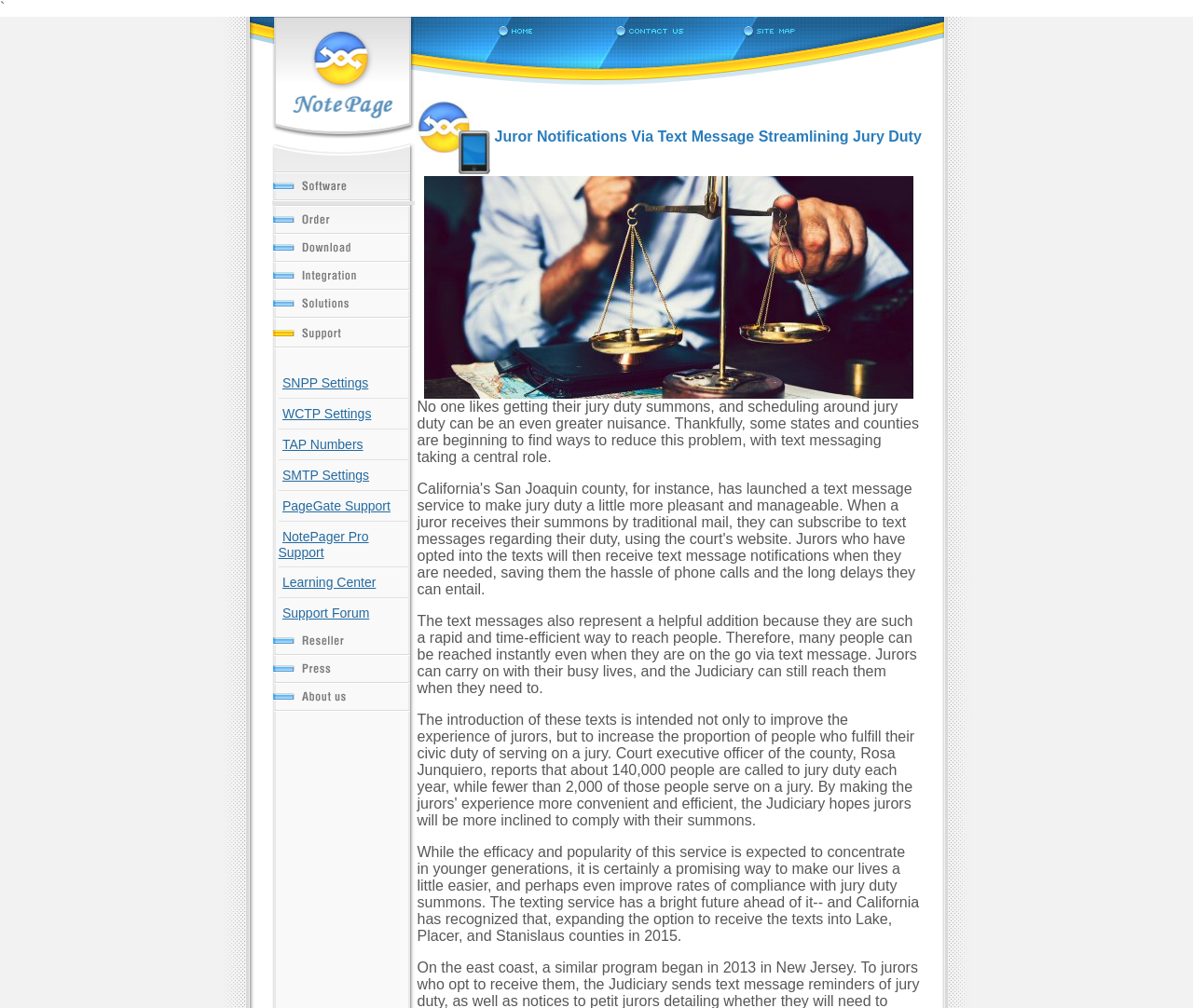From the details in the image, provide a thorough response to the question: How many links are there in the table in the support section?

The table in the support section has 9 rows, each containing a link to a different support resource. These links are SNPP Settings, WCTP Settings, TAP Numbers, SMTP Settings, PageGate Support, NotePager Pro Support, and Learning Center.